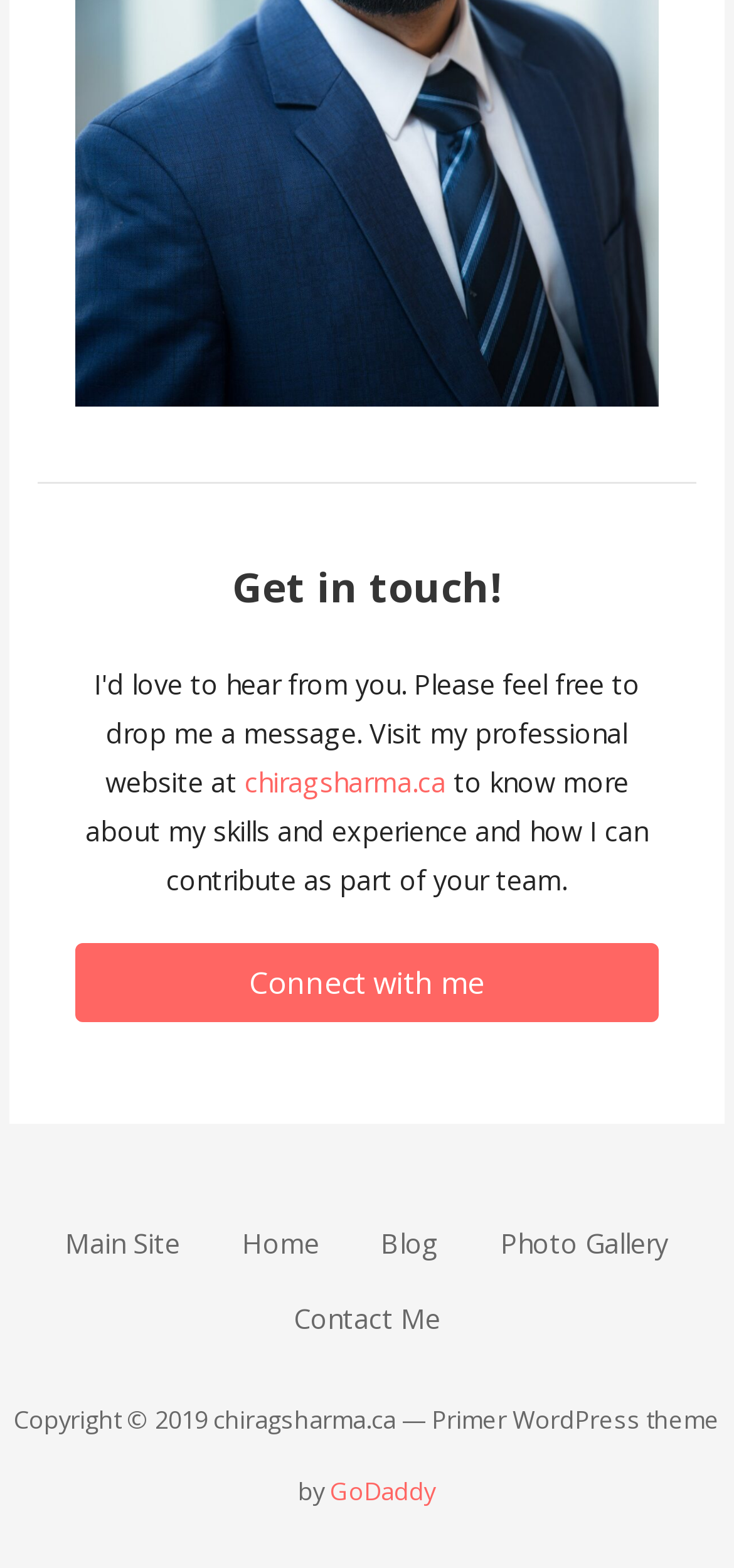Using the webpage screenshot and the element description Connect with me, determine the bounding box coordinates. Specify the coordinates in the format (top-left x, top-left y, bottom-right x, bottom-right y) with values ranging from 0 to 1.

[0.102, 0.601, 0.898, 0.652]